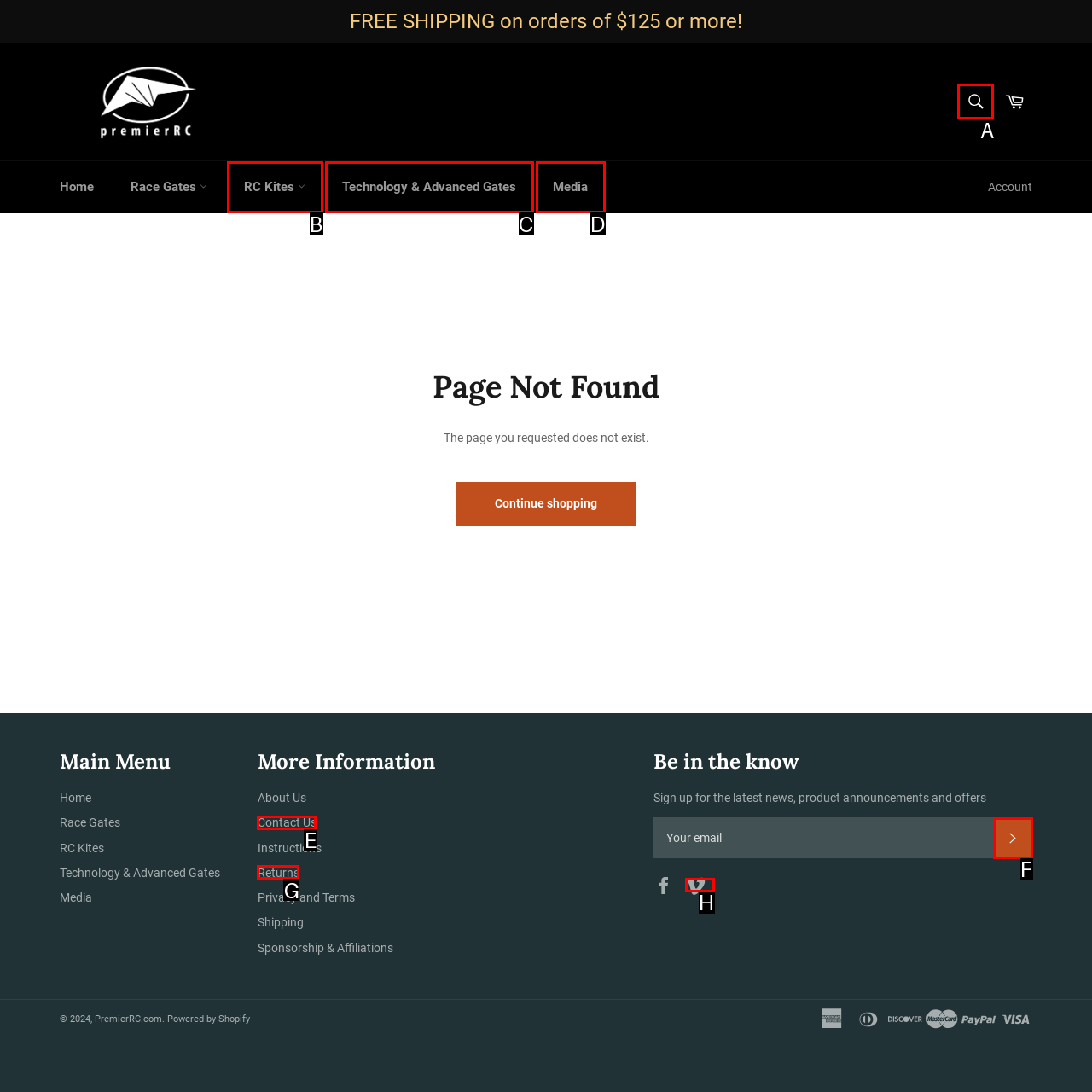Decide which UI element to click to accomplish the task: Search for something
Respond with the corresponding option letter.

A